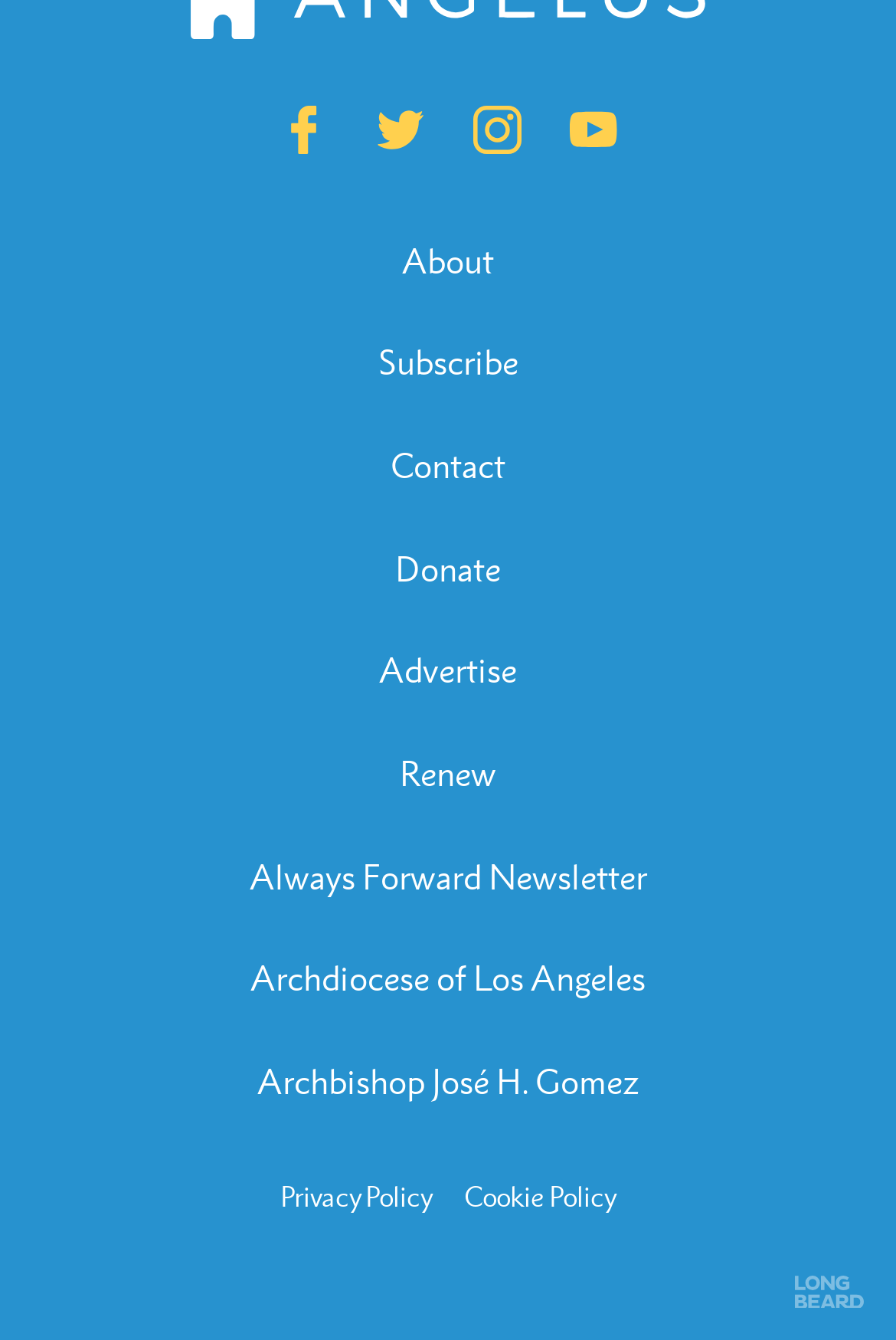Give a one-word or one-phrase response to the question: 
How many links are there on the webpage?

14